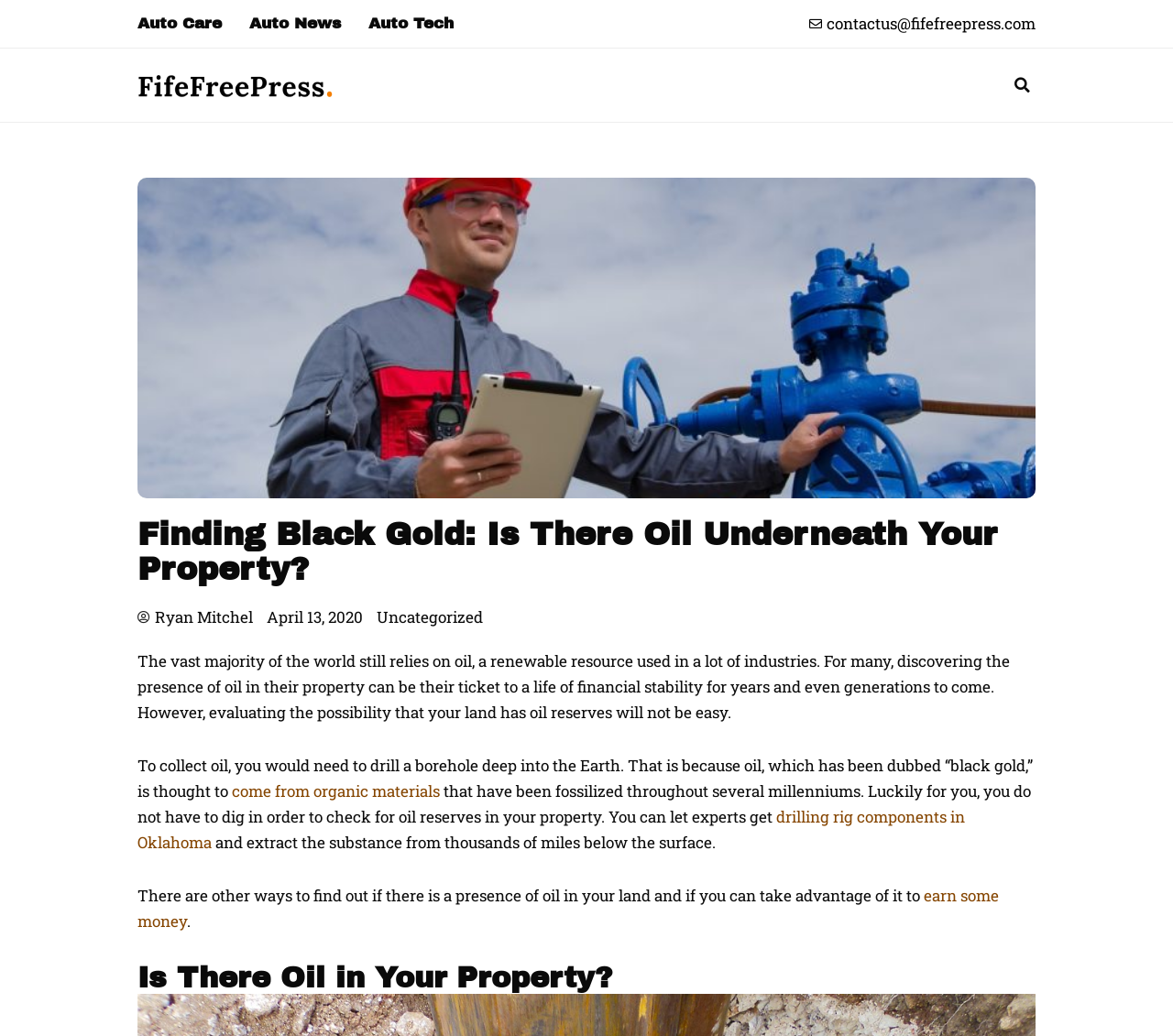What is the image on the webpage likely to be?
Provide a detailed answer to the question, using the image to inform your response.

Based on the bounding box coordinates and the OCR text 'oil miner', it is likely that the image on the webpage is an oil miner.